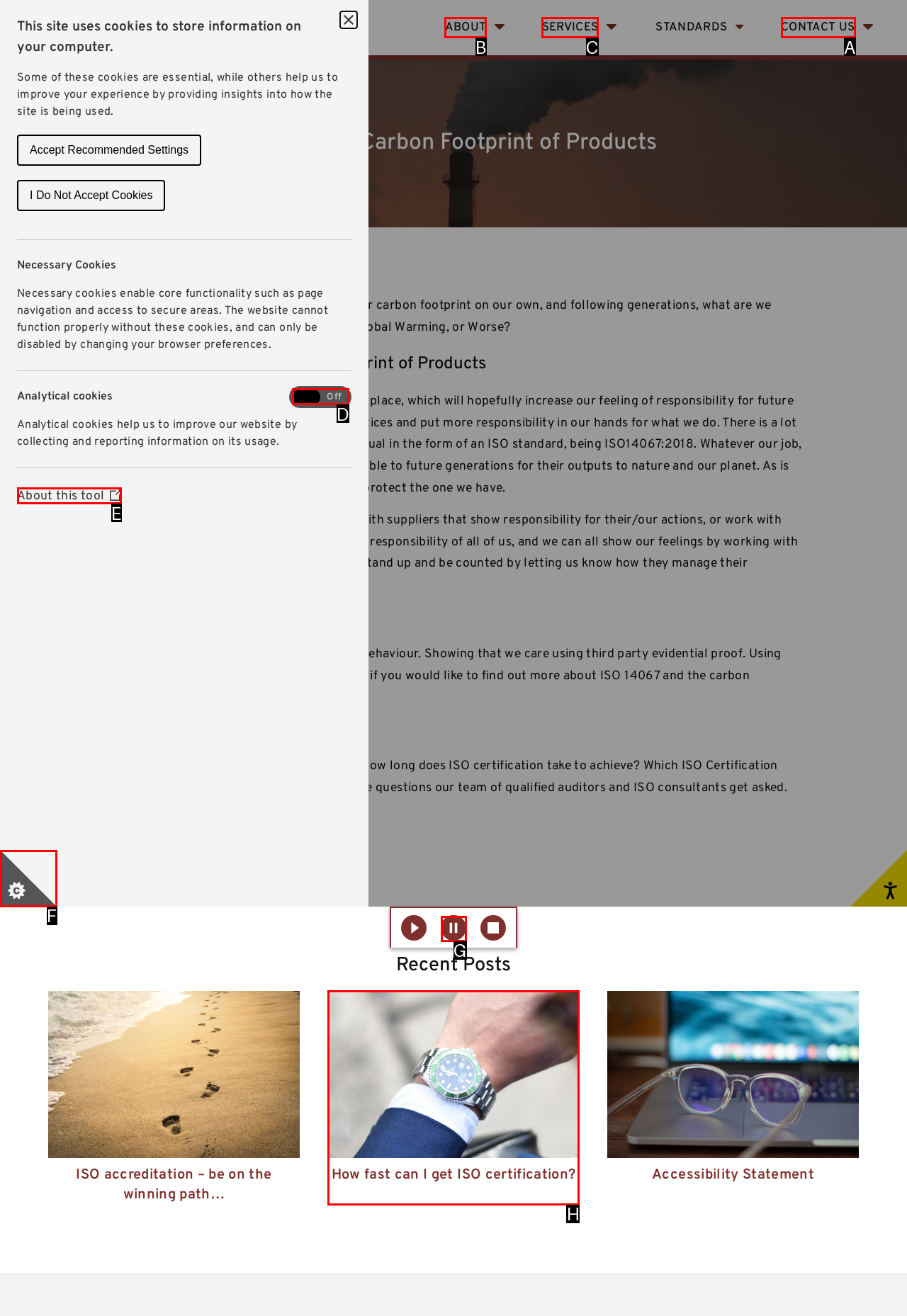Identify which HTML element should be clicked to fulfill this instruction: Click the 'CONTACT US' link Reply with the correct option's letter.

A